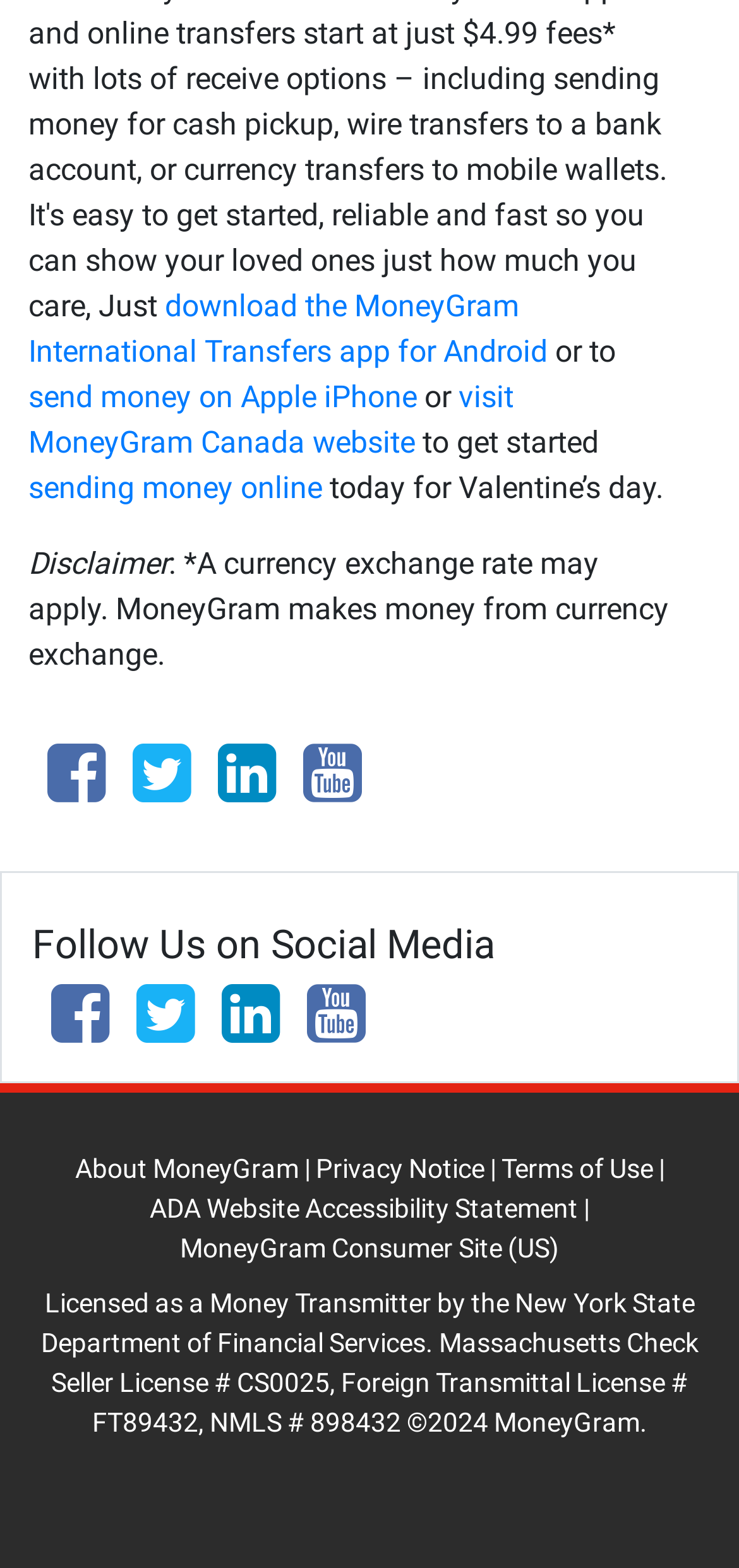Give a succinct answer to this question in a single word or phrase: 
What is the disclaimer about on the website?

Currency exchange rate